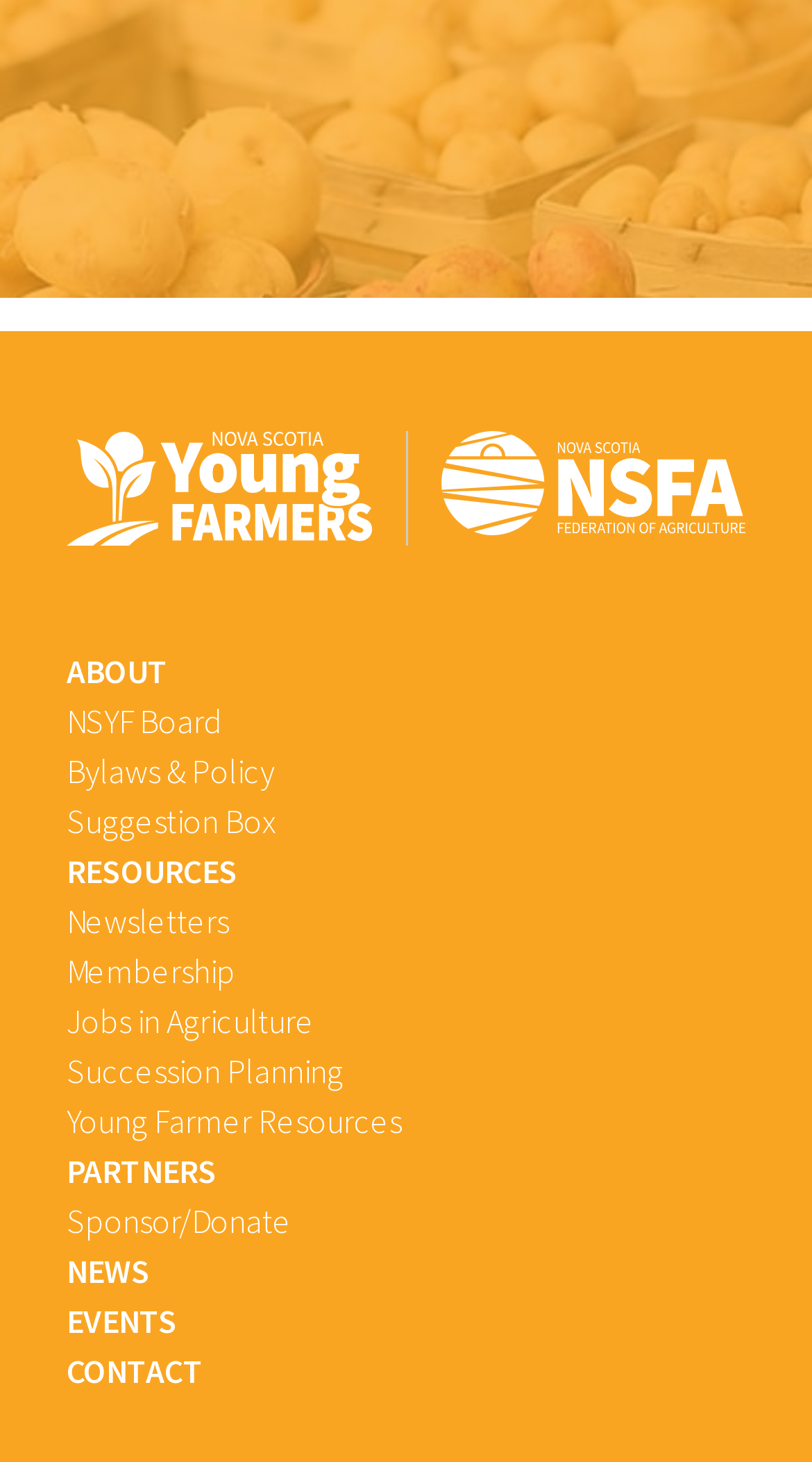Identify the bounding box coordinates necessary to click and complete the given instruction: "check young farmer resources".

[0.082, 0.752, 0.495, 0.78]